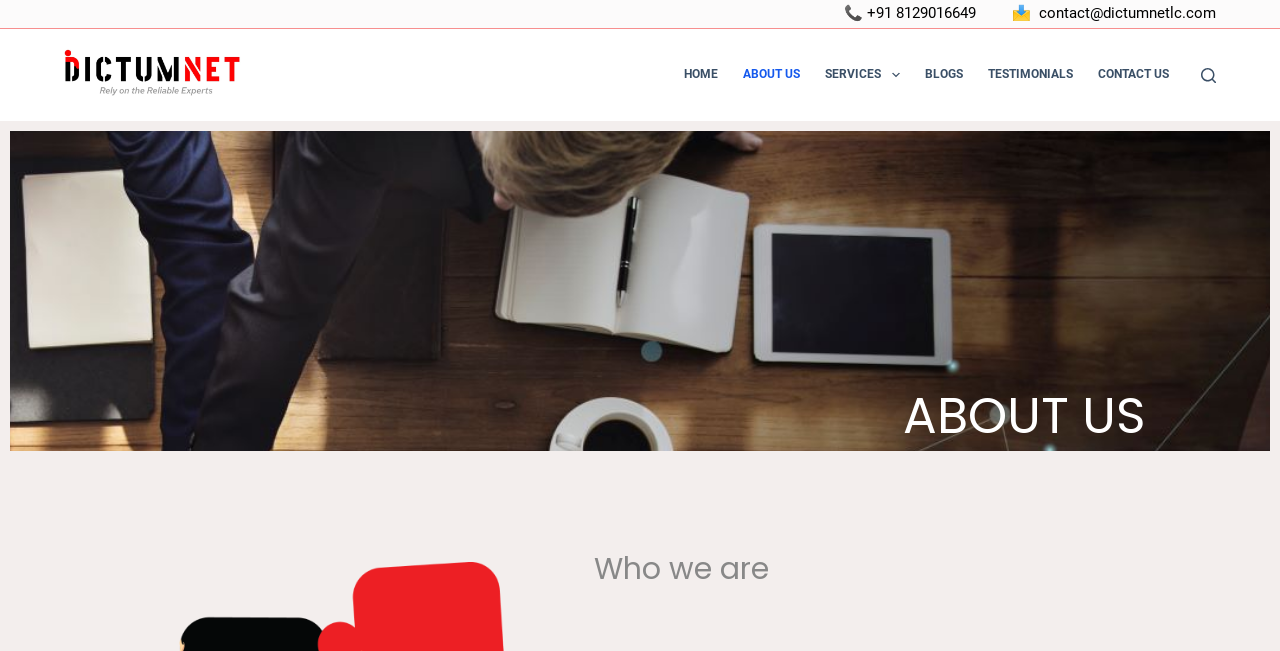Pinpoint the bounding box coordinates of the clickable element to carry out the following instruction: "Send an email to contact@dictumnetlc.com."

[0.812, 0.007, 0.95, 0.034]